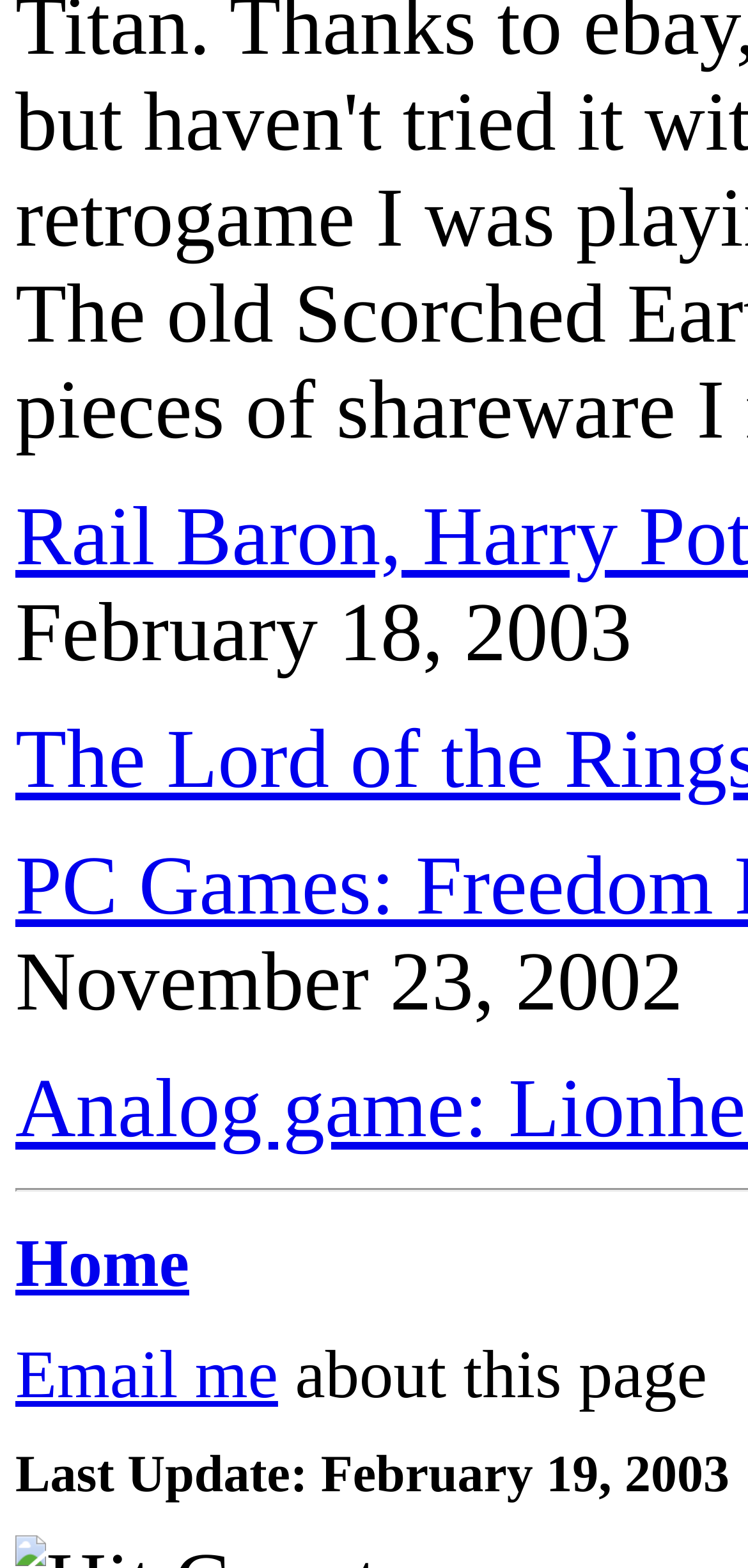What is the text next to the 'Last Update:' label?
Please look at the screenshot and answer using one word or phrase.

February 19, 2003